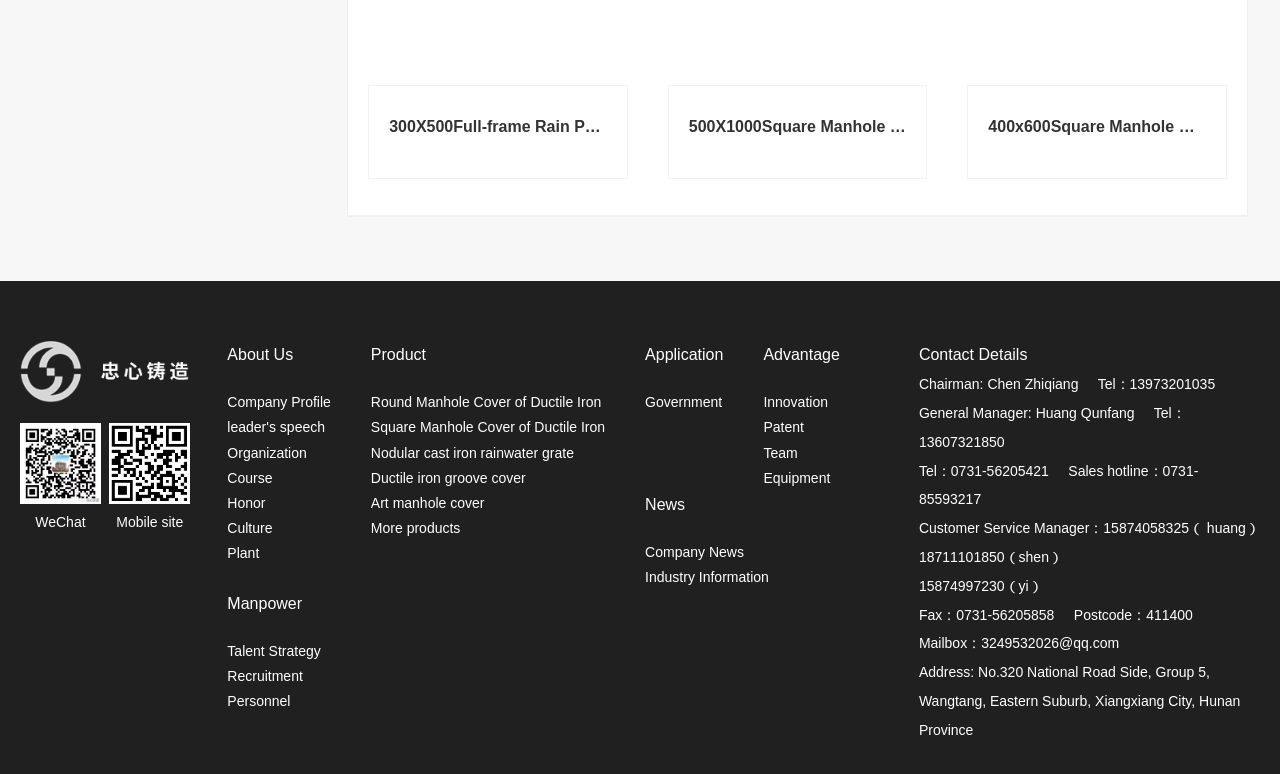Identify the bounding box coordinates of the clickable region necessary to fulfill the following instruction: "Send an email to the mailbox". The bounding box coordinates should be four float numbers between 0 and 1, i.e., [left, top, right, bottom].

[0.767, 0.821, 0.874, 0.842]